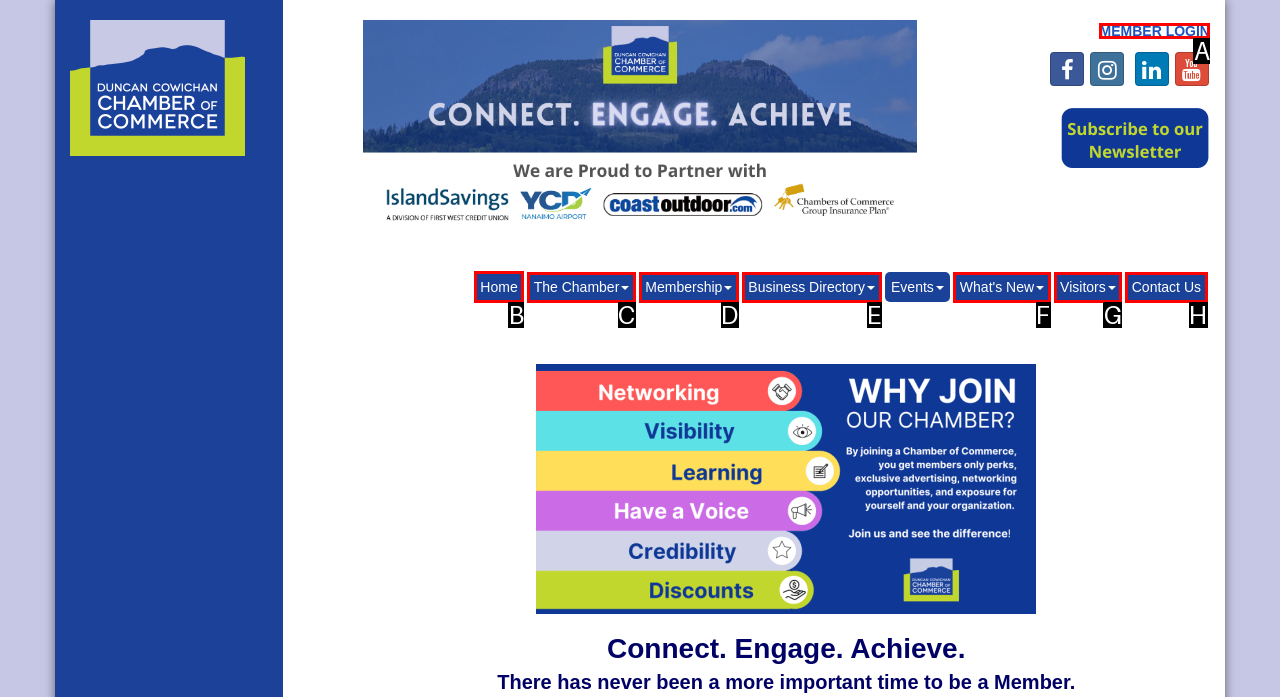Pick the right letter to click to achieve the task: View the Home page
Answer with the letter of the correct option directly.

B